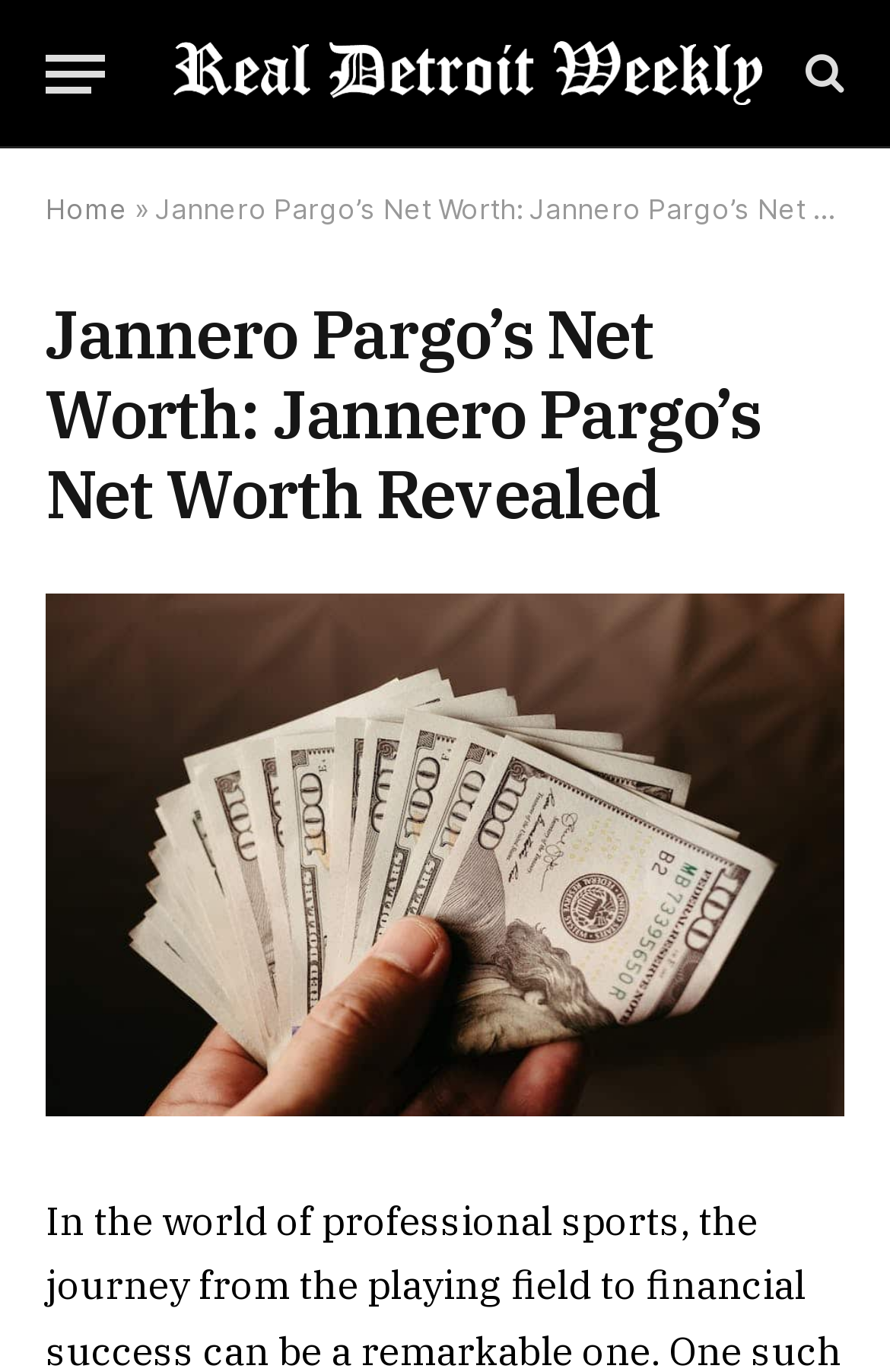Show the bounding box coordinates for the HTML element as described: "title="Search"".

[0.895, 0.016, 0.949, 0.091]